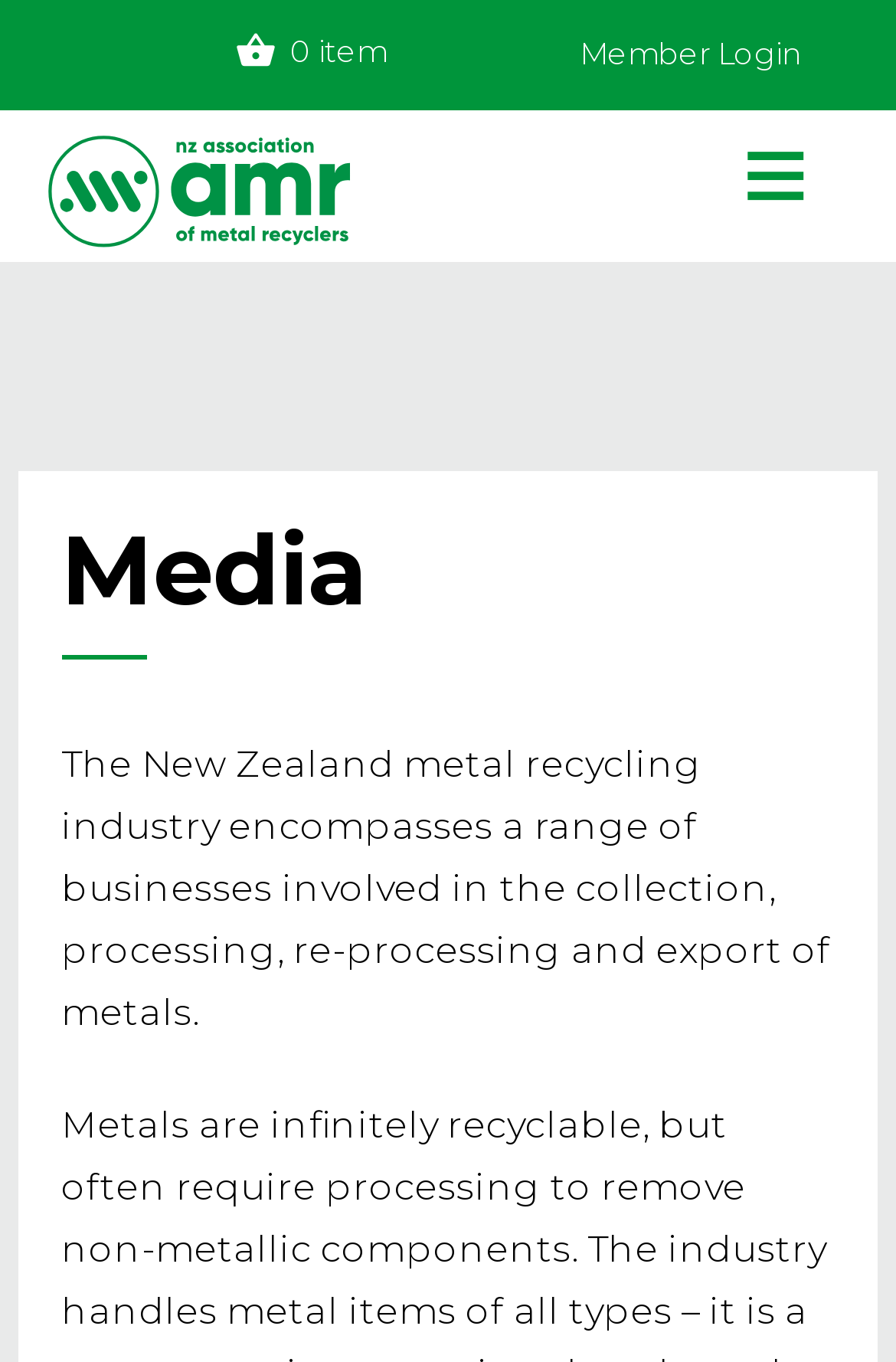Determine the bounding box coordinates of the UI element that matches the following description: "Create an Account". The coordinates should be four float numbers between 0 and 1 in the format [left, top, right, bottom].

[0.322, 0.498, 0.722, 0.53]